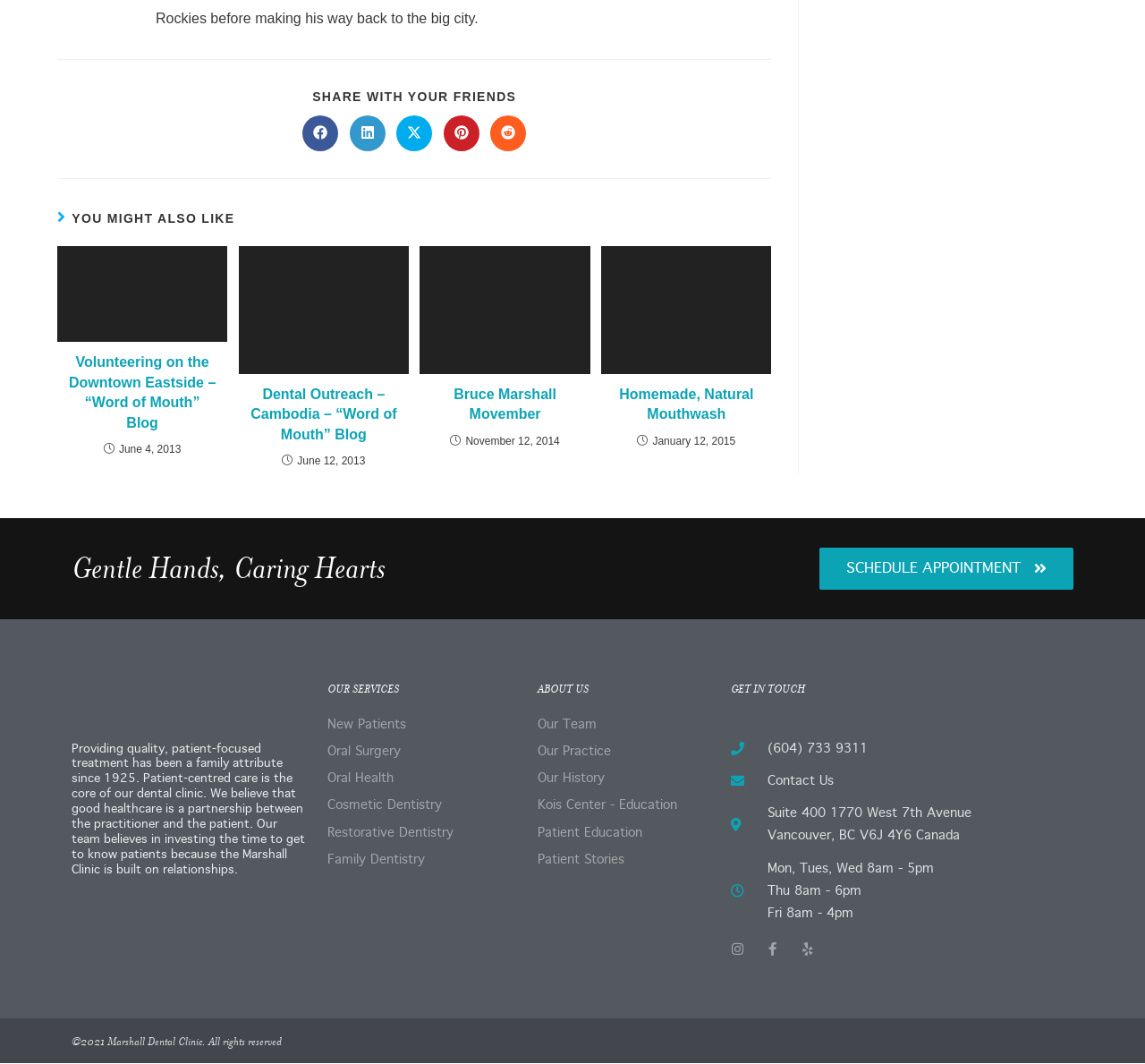Bounding box coordinates are to be given in the format (top-left x, top-left y, bottom-right x, bottom-right y). All values must be floating point numbers between 0 and 1. Provide the bounding box coordinate for the UI element described as: Kois Center - Education

[0.47, 0.746, 0.623, 0.768]